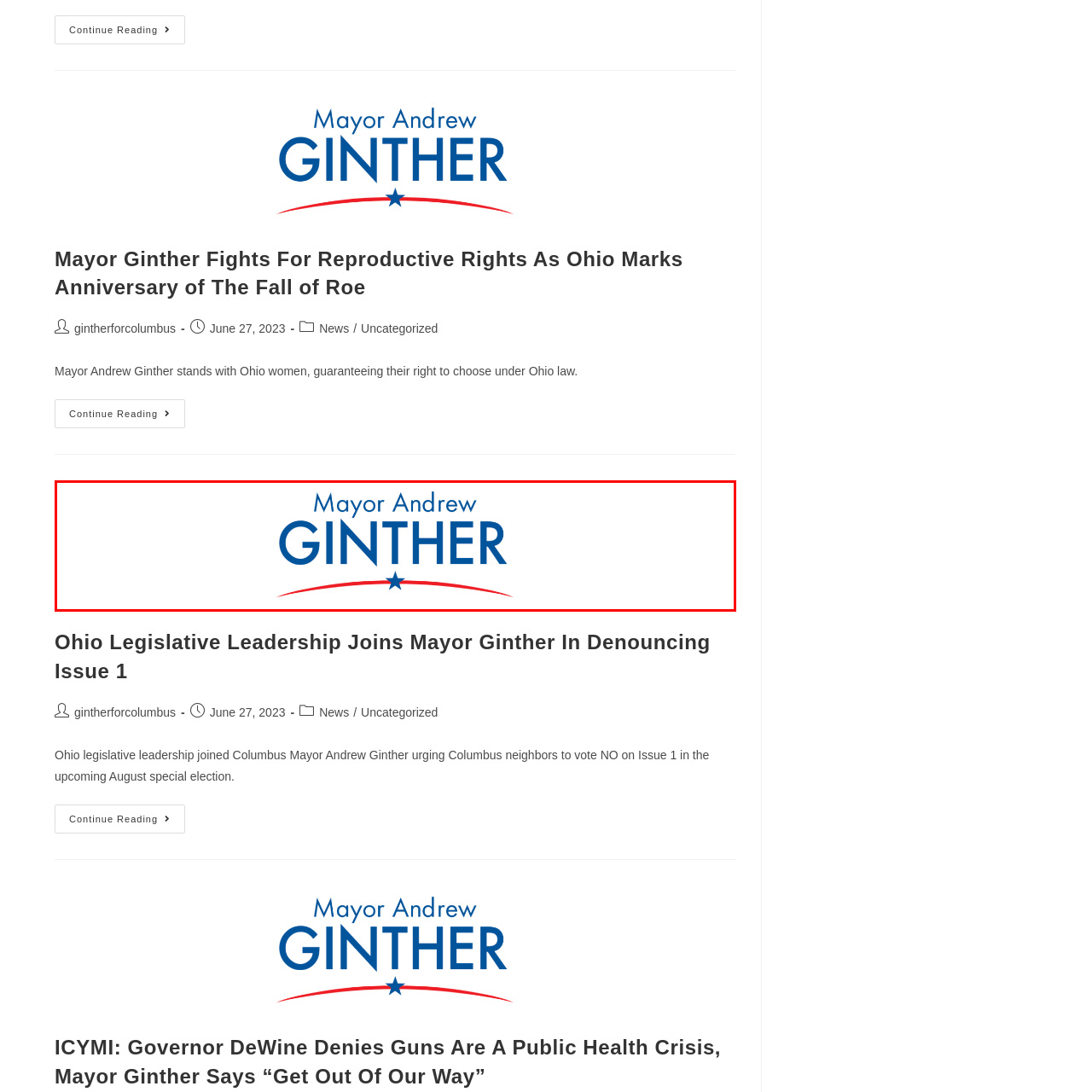What is the tone conveyed by the overall aesthetic?
Examine the image within the red bounding box and provide a comprehensive answer to the question.

The caption states that the overall aesthetic conveys professionalism and a commitment to public service, suggesting that the tone of the image is professional and service-oriented.